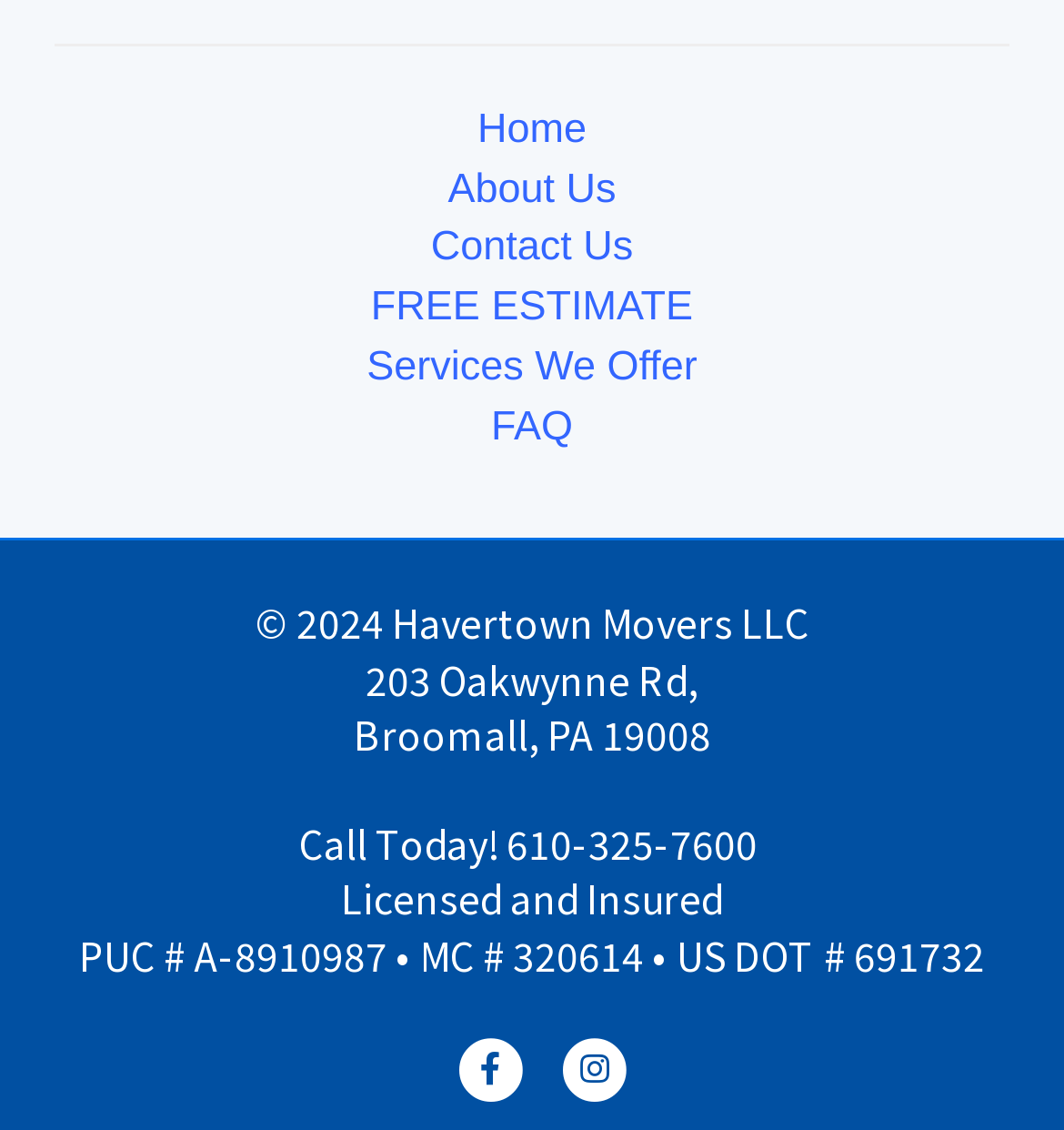Is the company licensed and insured?
Kindly offer a comprehensive and detailed response to the question.

I found the text 'Licensed and Insured' in the footer section, indicating that the company is indeed licensed and insured.